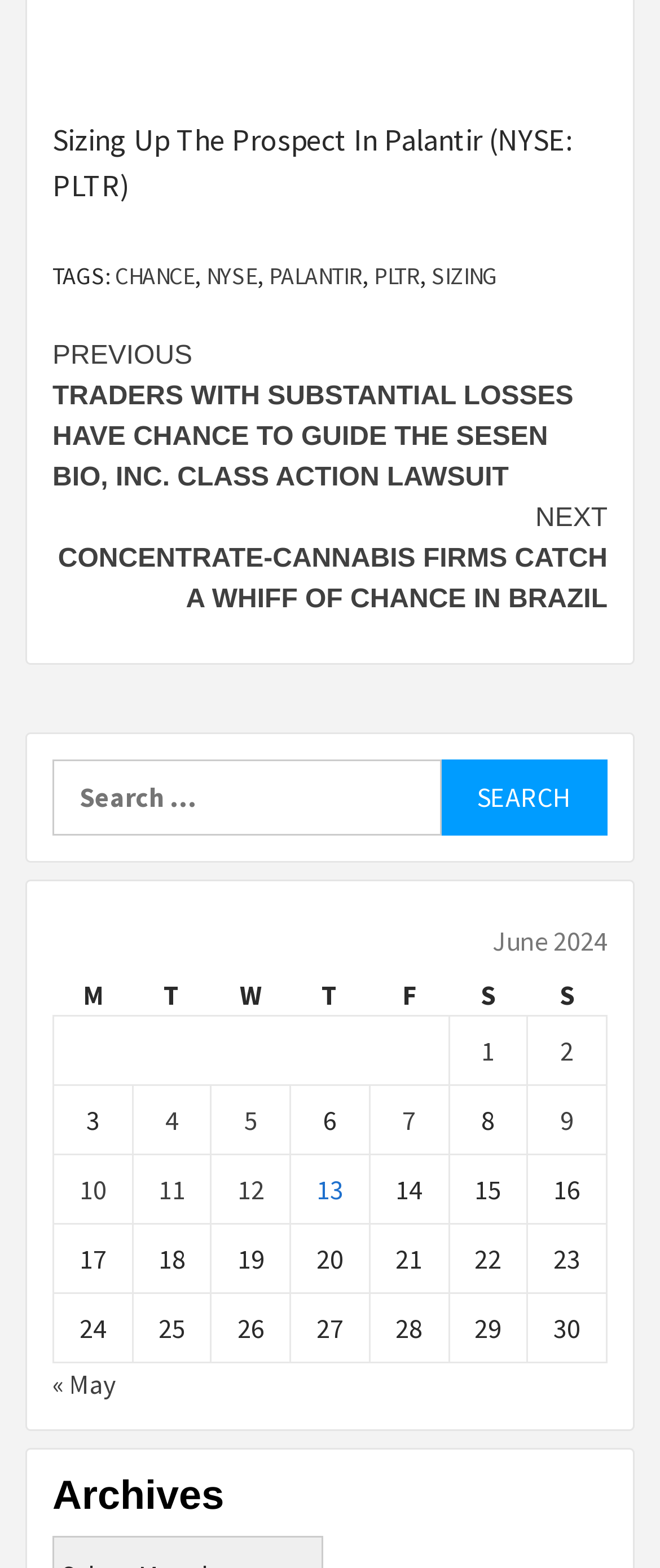Could you find the bounding box coordinates of the clickable area to complete this instruction: "View posts published on June 1, 2024"?

[0.729, 0.659, 0.75, 0.68]